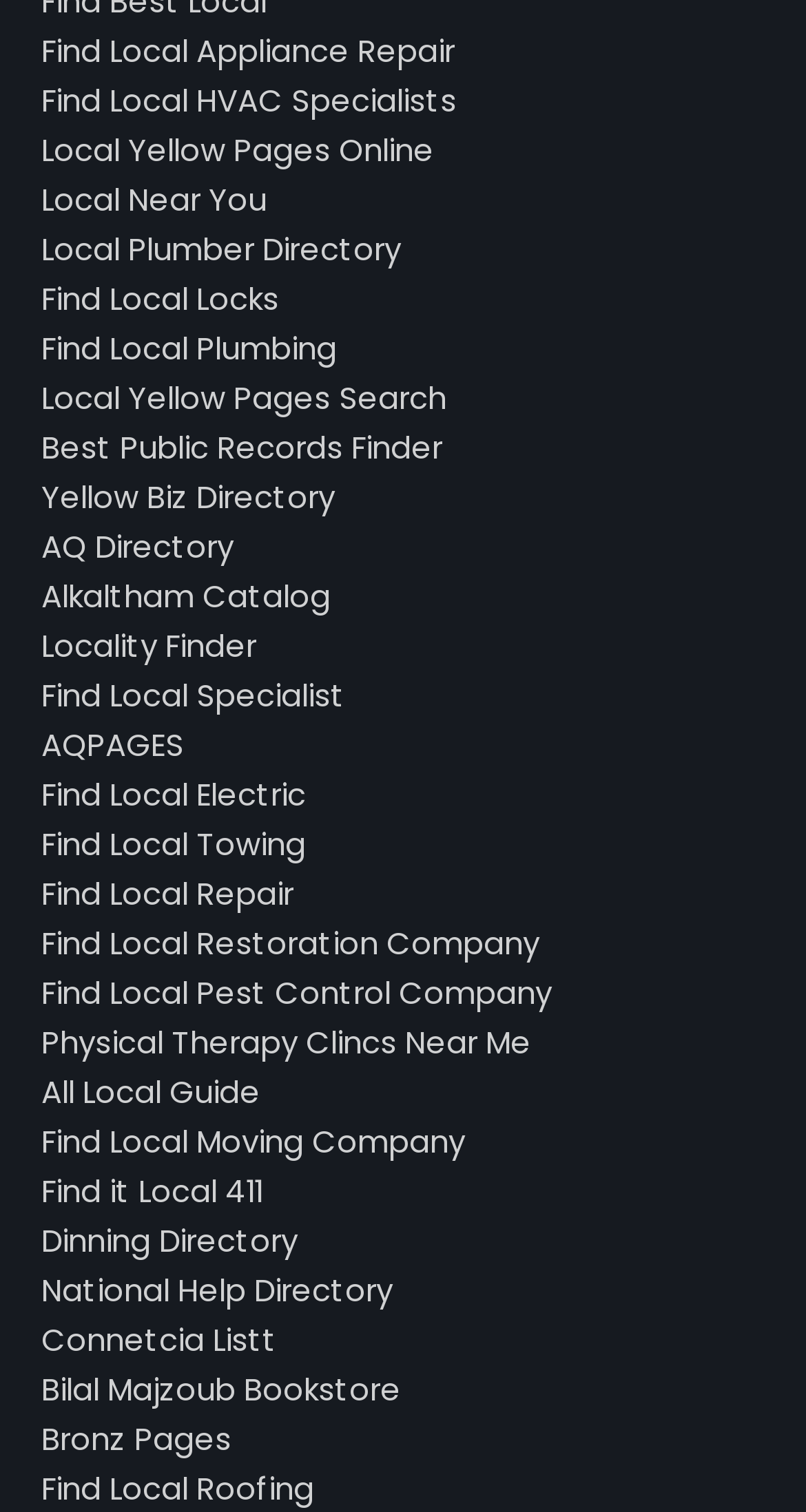Please find the bounding box coordinates of the section that needs to be clicked to achieve this instruction: "Get physical therapy clinics near me".

[0.051, 0.675, 0.659, 0.704]